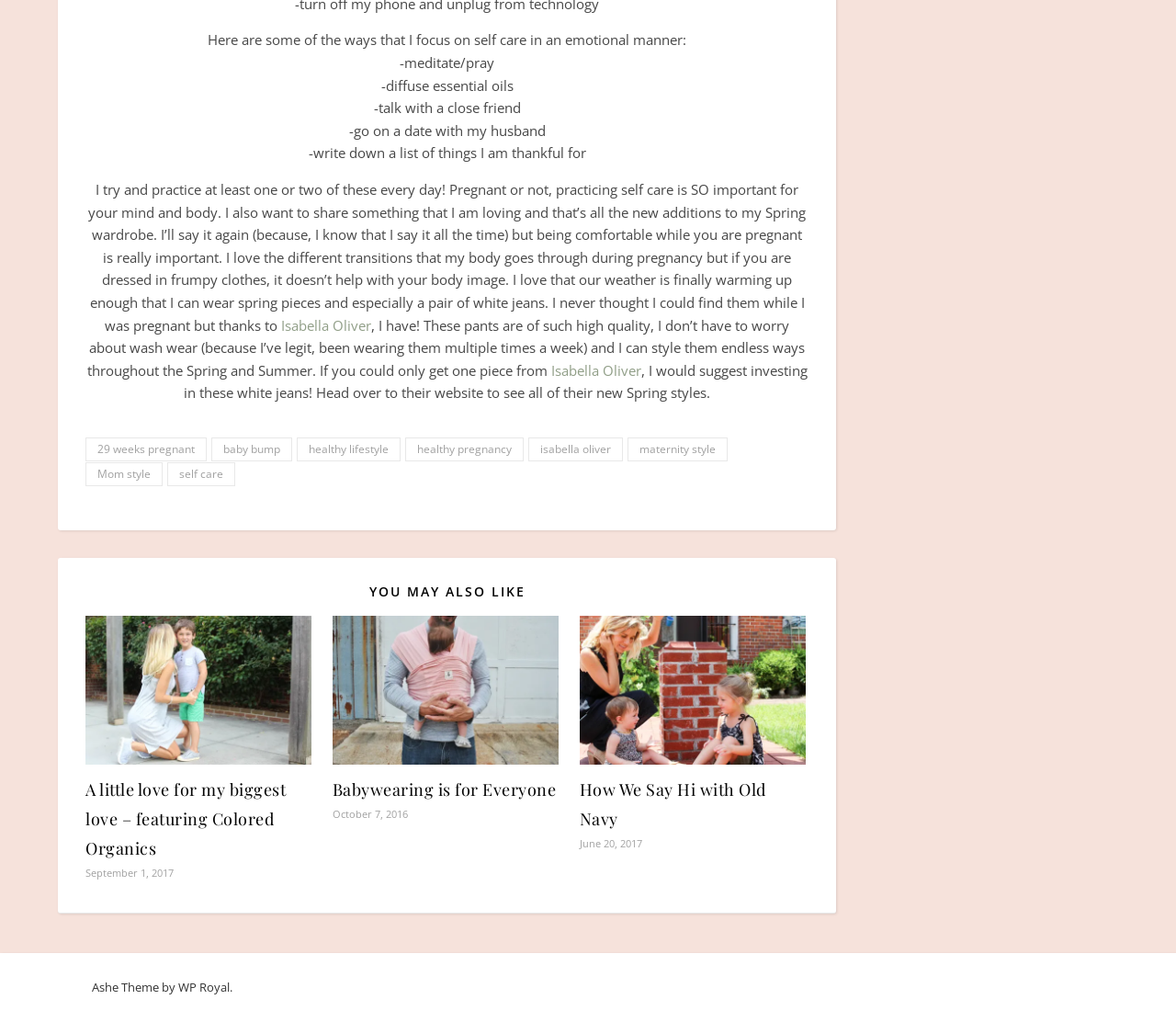Identify the bounding box coordinates for the region to click in order to carry out this instruction: "Visit the website's footer section". Provide the coordinates using four float numbers between 0 and 1, formatted as [left, top, right, bottom].

[0.073, 0.409, 0.688, 0.492]